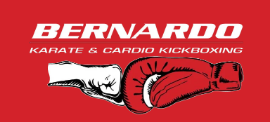What is the font color of the text 'BERNARDO'?
Based on the image, answer the question in a detailed manner.

The font color of the text 'BERNARDO' is white because the caption states that the word 'BERNARDO' is displayed in bold white letters at the top of the logo, indicating that the text is prominently displayed in white color.